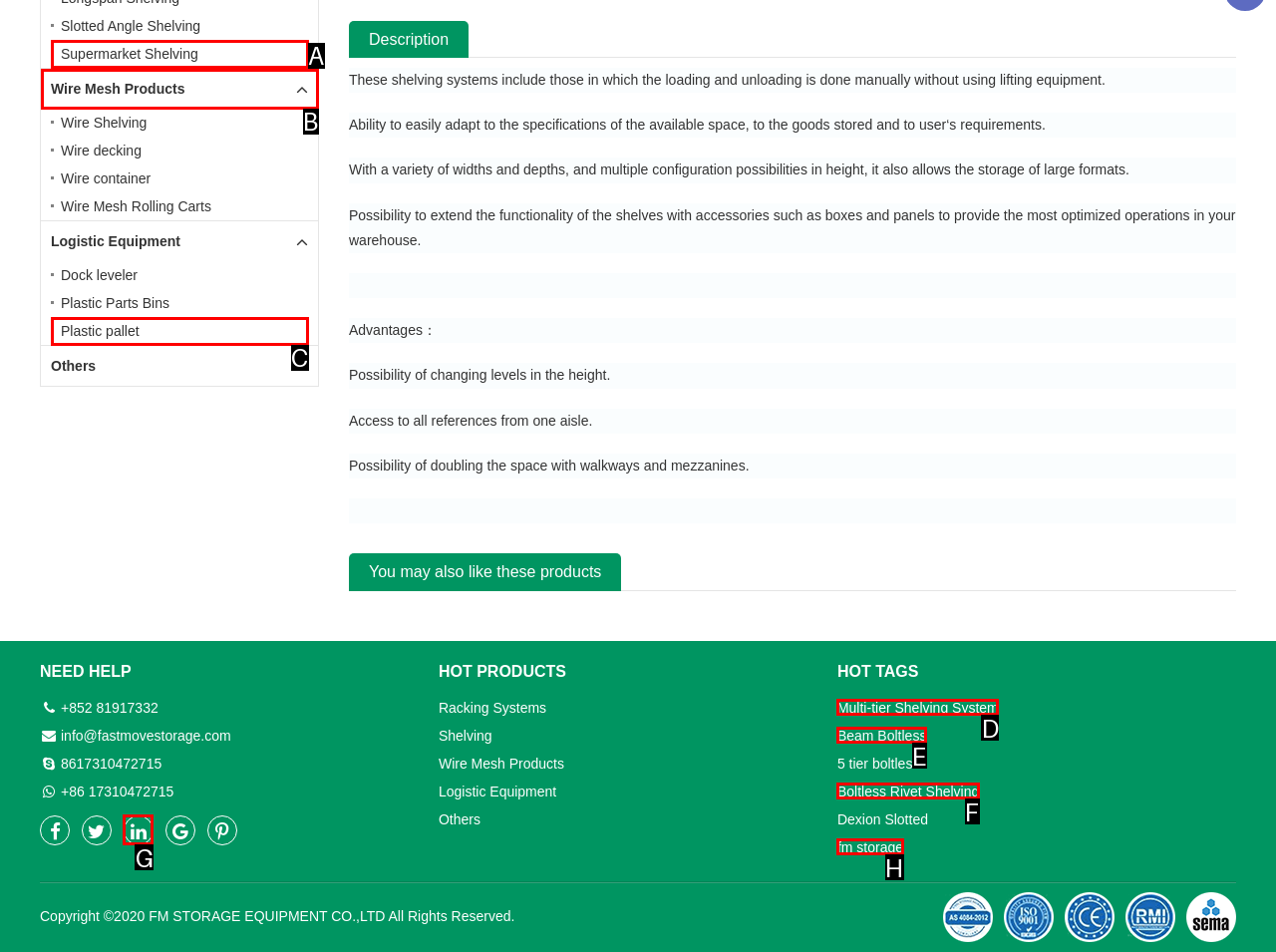Determine which HTML element fits the description: Supermarket Shelving. Answer with the letter corresponding to the correct choice.

A